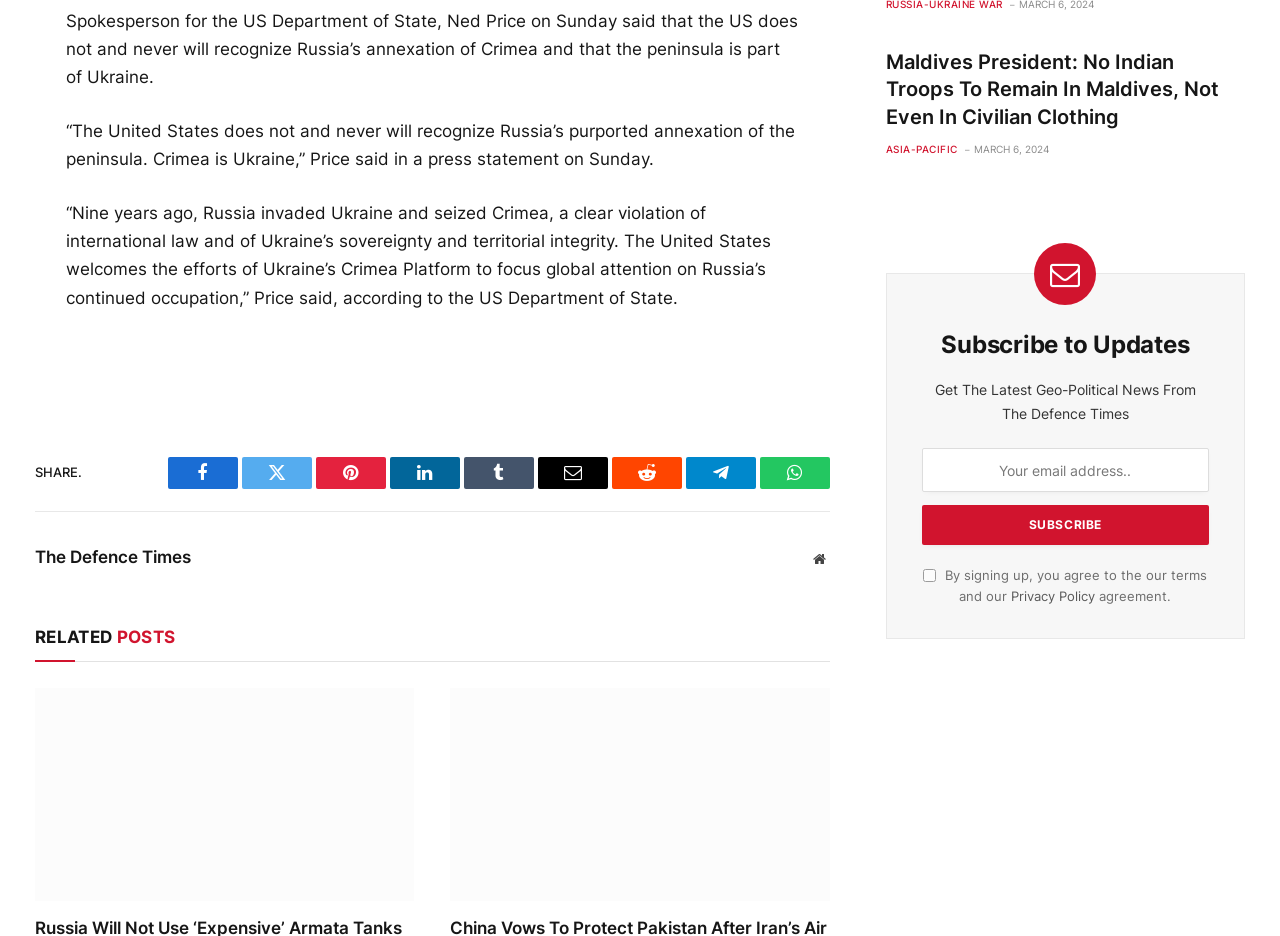What is the title of the related post below the article? Examine the screenshot and reply using just one word or a brief phrase.

Russia Will Not Use 'Expensive' Armata Tanks In Ukraine